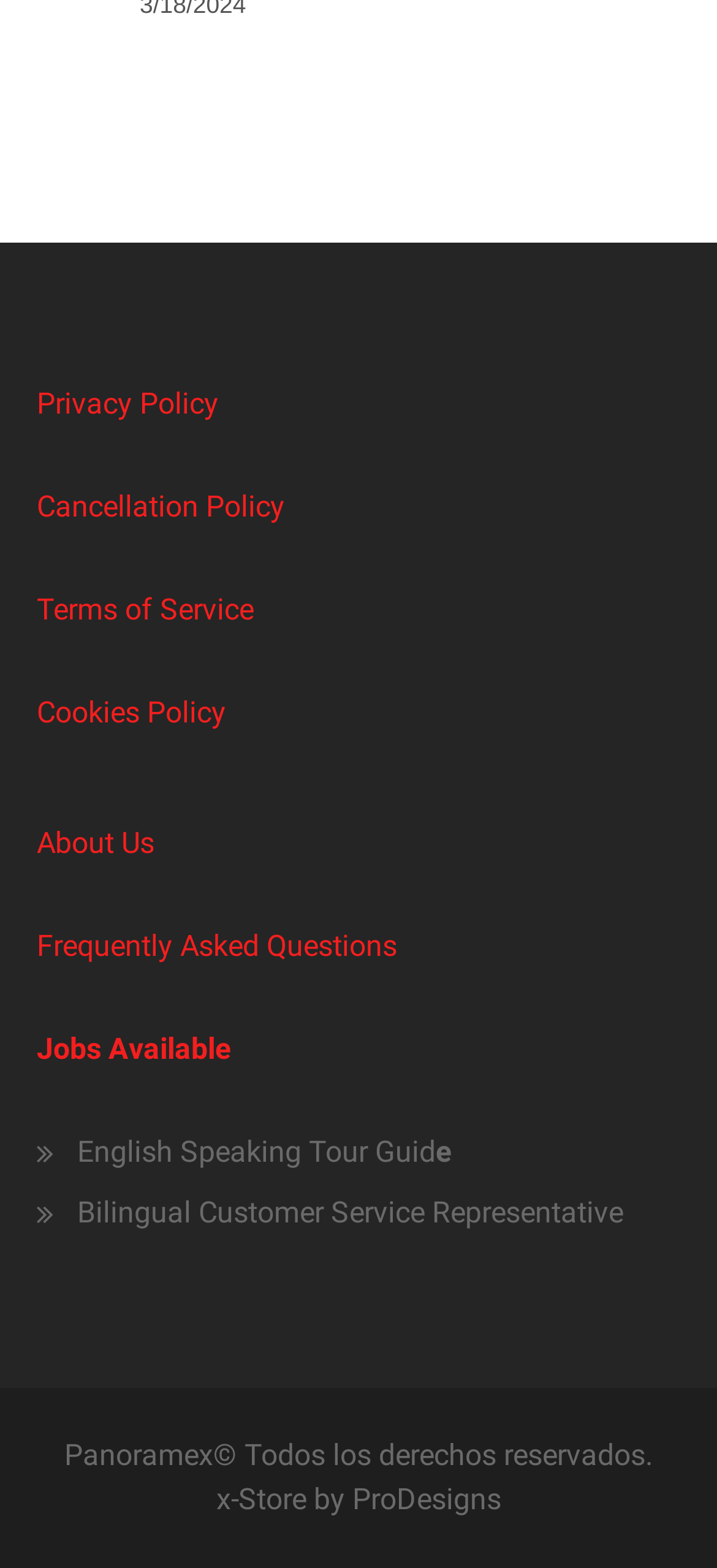Identify the bounding box coordinates of the element to click to follow this instruction: 'Learn about Terms of Service'. Ensure the coordinates are four float values between 0 and 1, provided as [left, top, right, bottom].

[0.051, 0.378, 0.354, 0.4]